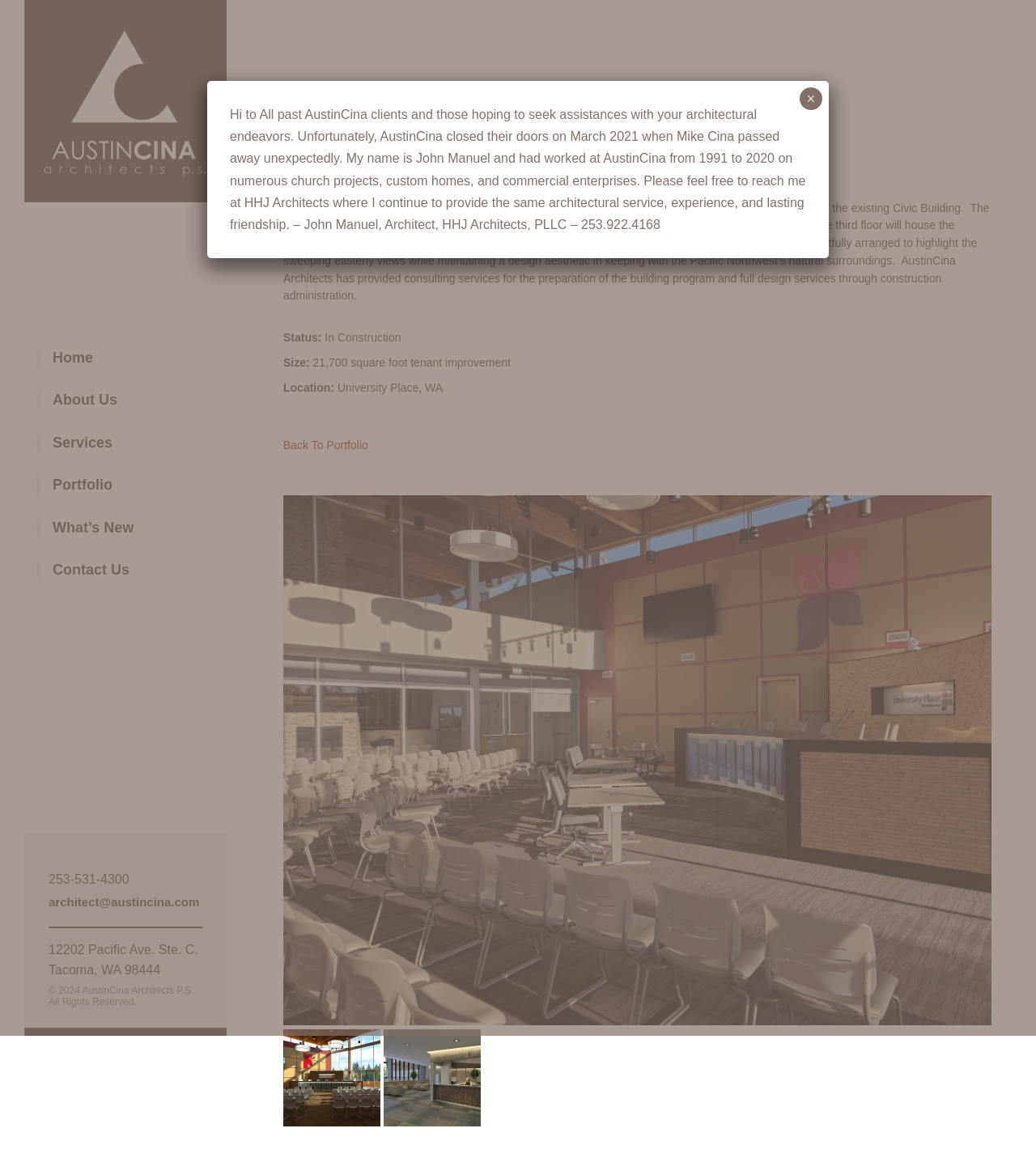Specify the bounding box coordinates of the area that needs to be clicked to achieve the following instruction: "Click the 'About Us' link".

[0.051, 0.332, 0.113, 0.363]